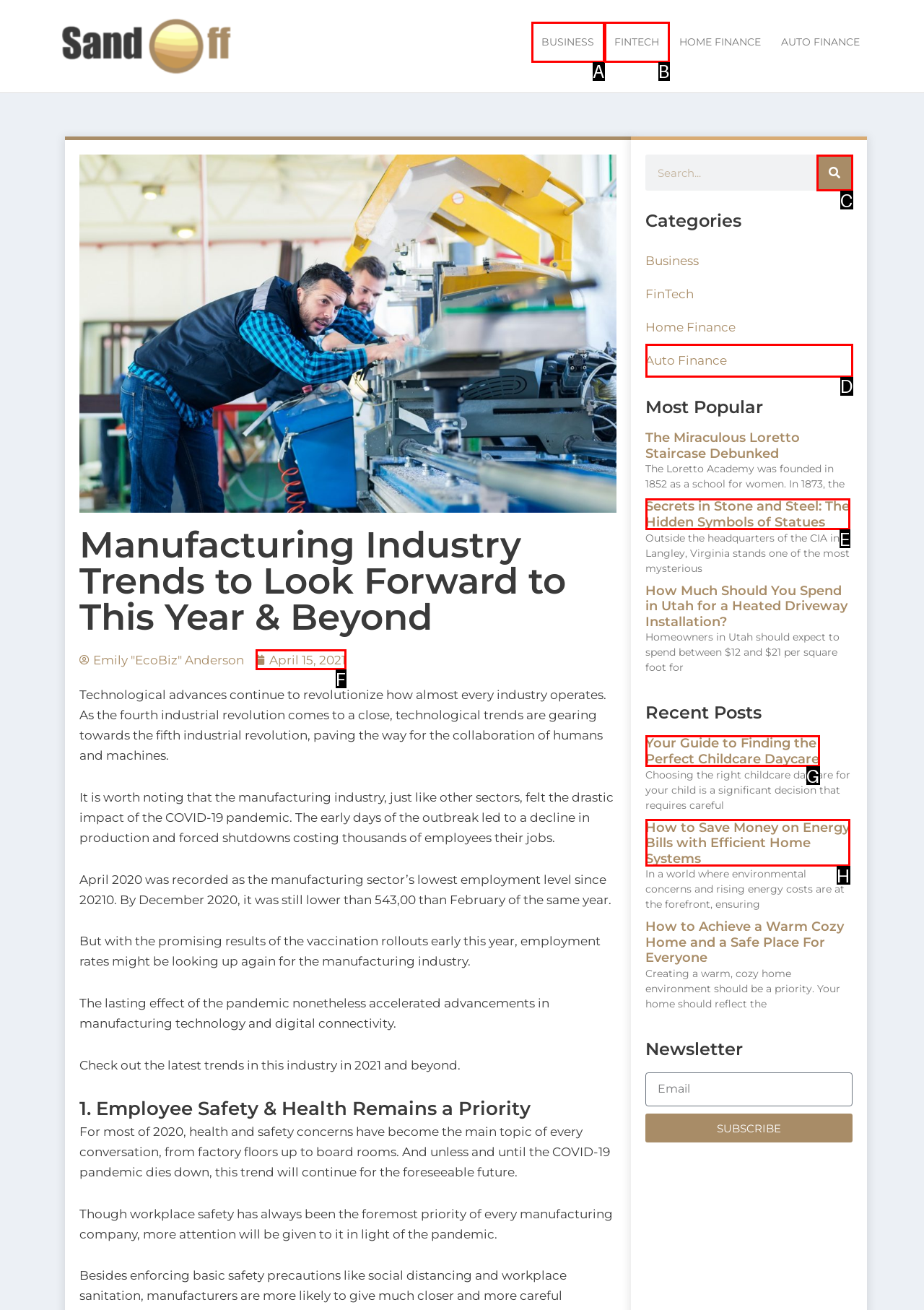Identify the correct HTML element to click for the task: Search for something. Provide the letter of your choice.

C